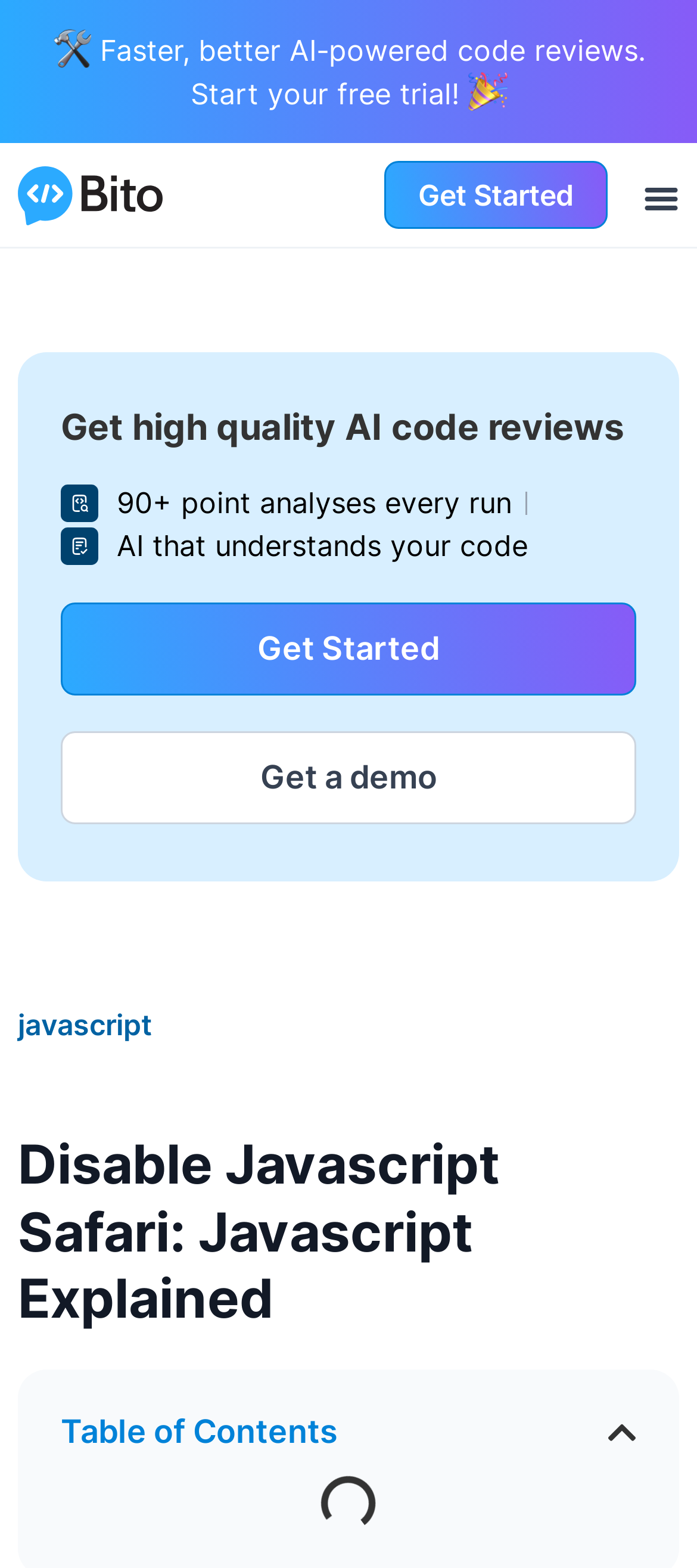Locate and provide the bounding box coordinates for the HTML element that matches this description: "Get a demo".

[0.087, 0.467, 0.913, 0.526]